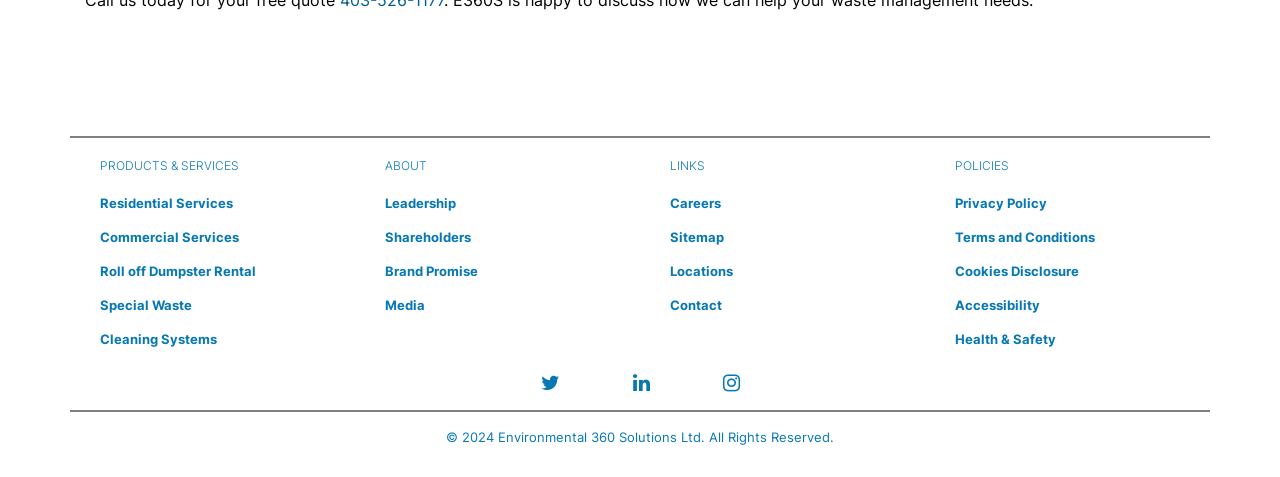Answer with a single word or phrase: 
What is the purpose of the 'ABOUT' section?

Company information